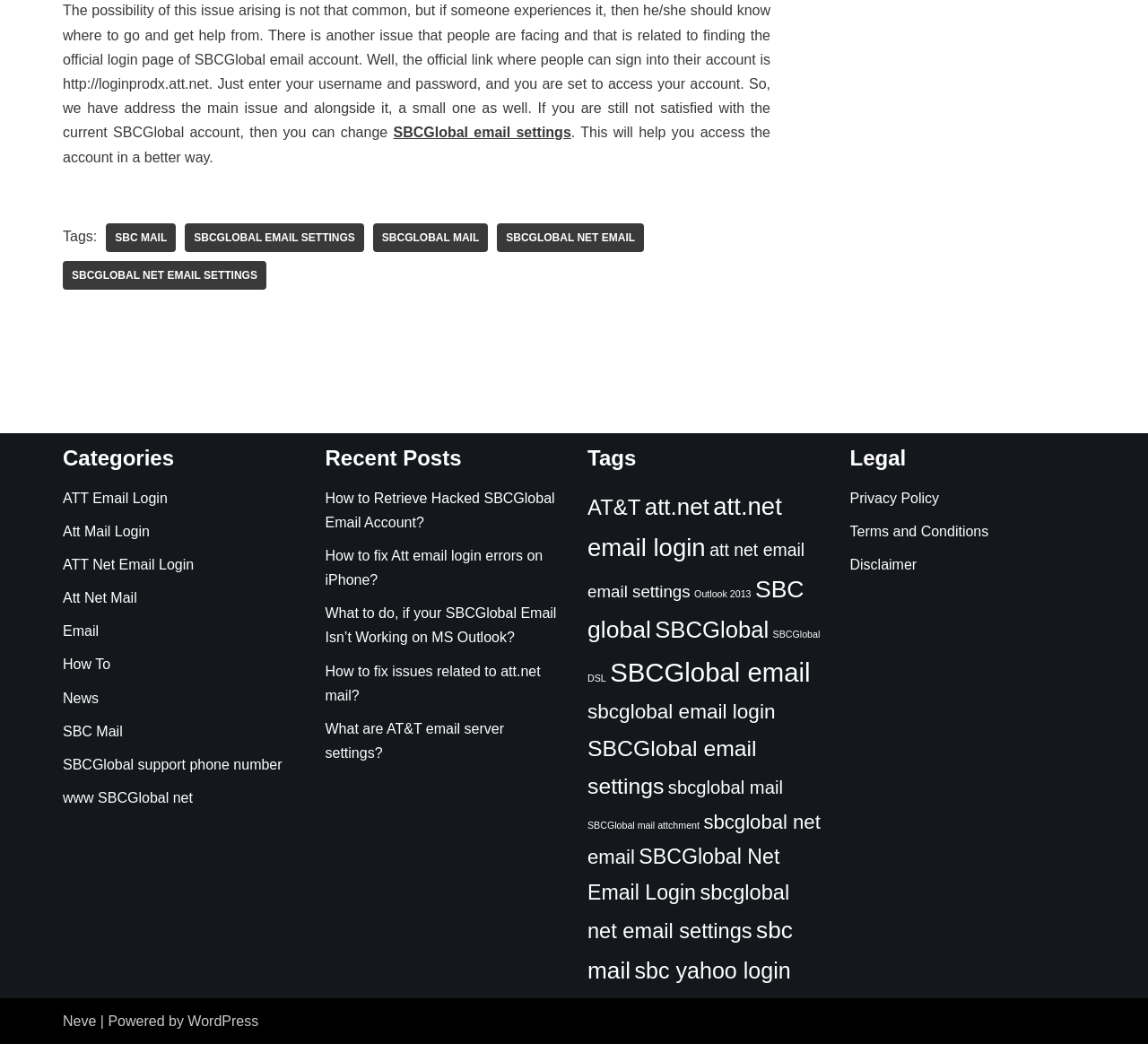Provide the bounding box coordinates for the UI element that is described by this text: "sbcglobal net email settings". The coordinates should be in the form of four float numbers between 0 and 1: [left, top, right, bottom].

[0.055, 0.25, 0.232, 0.277]